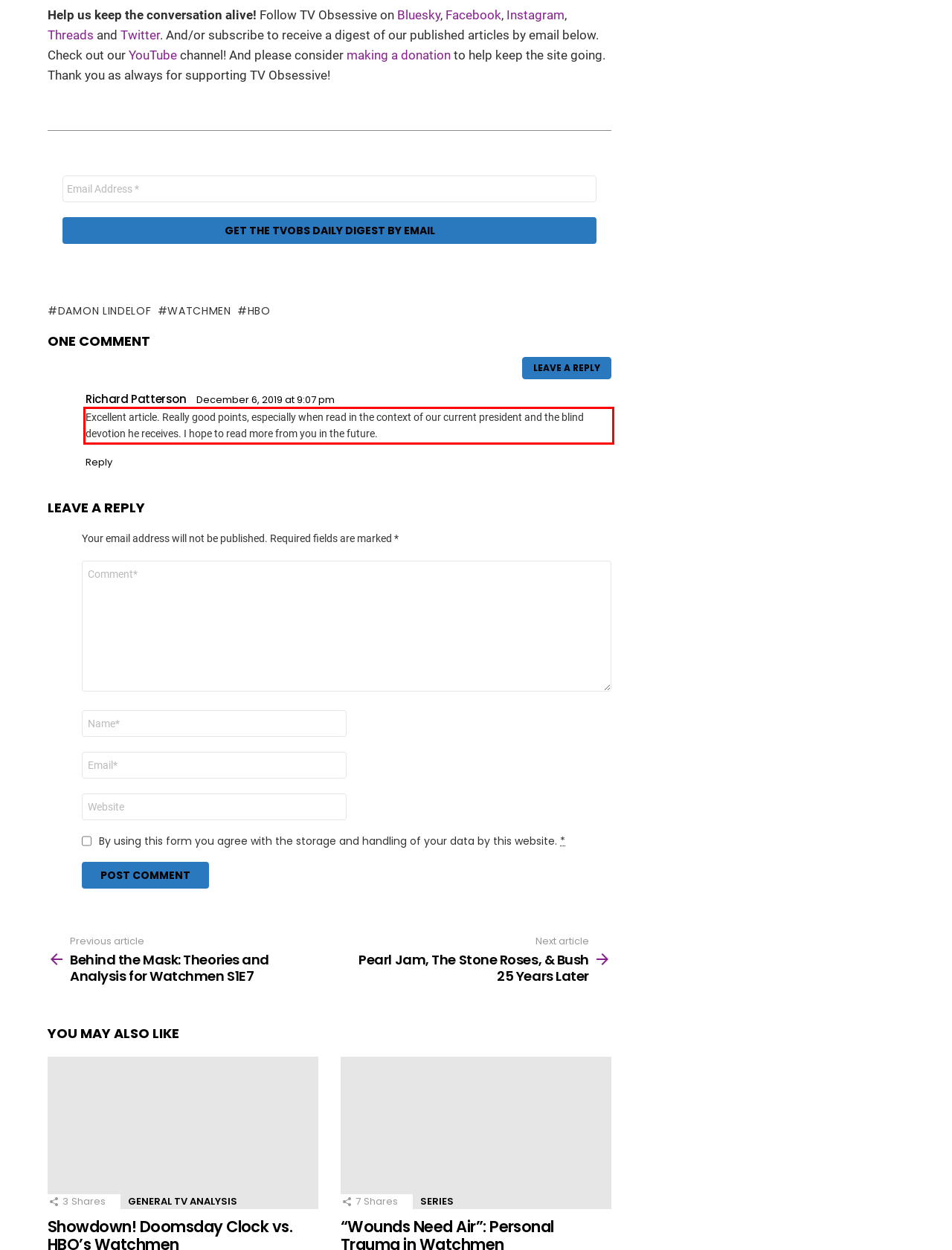You are provided with a screenshot of a webpage that includes a UI element enclosed in a red rectangle. Extract the text content inside this red rectangle.

Excellent article. Really good points, especially when read in the context of our current president and the blind devotion he receives. I hope to read more from you in the future.